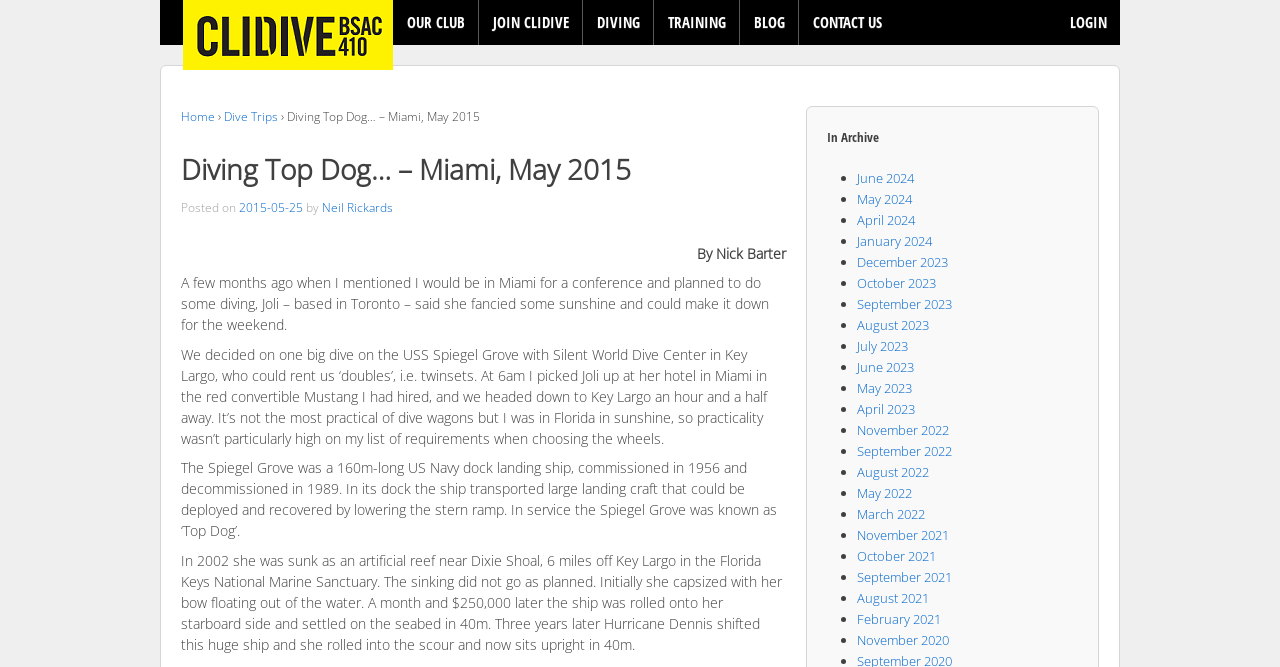Utilize the details in the image to give a detailed response to the question: What is the name of the dive center mentioned in the article?

The article mentions that the author and Joli decided to do a big dive on the USS Spiegel Grove with Silent World Dive Center in Key Largo, who could rent them 'doubles', i.e. twinsets.